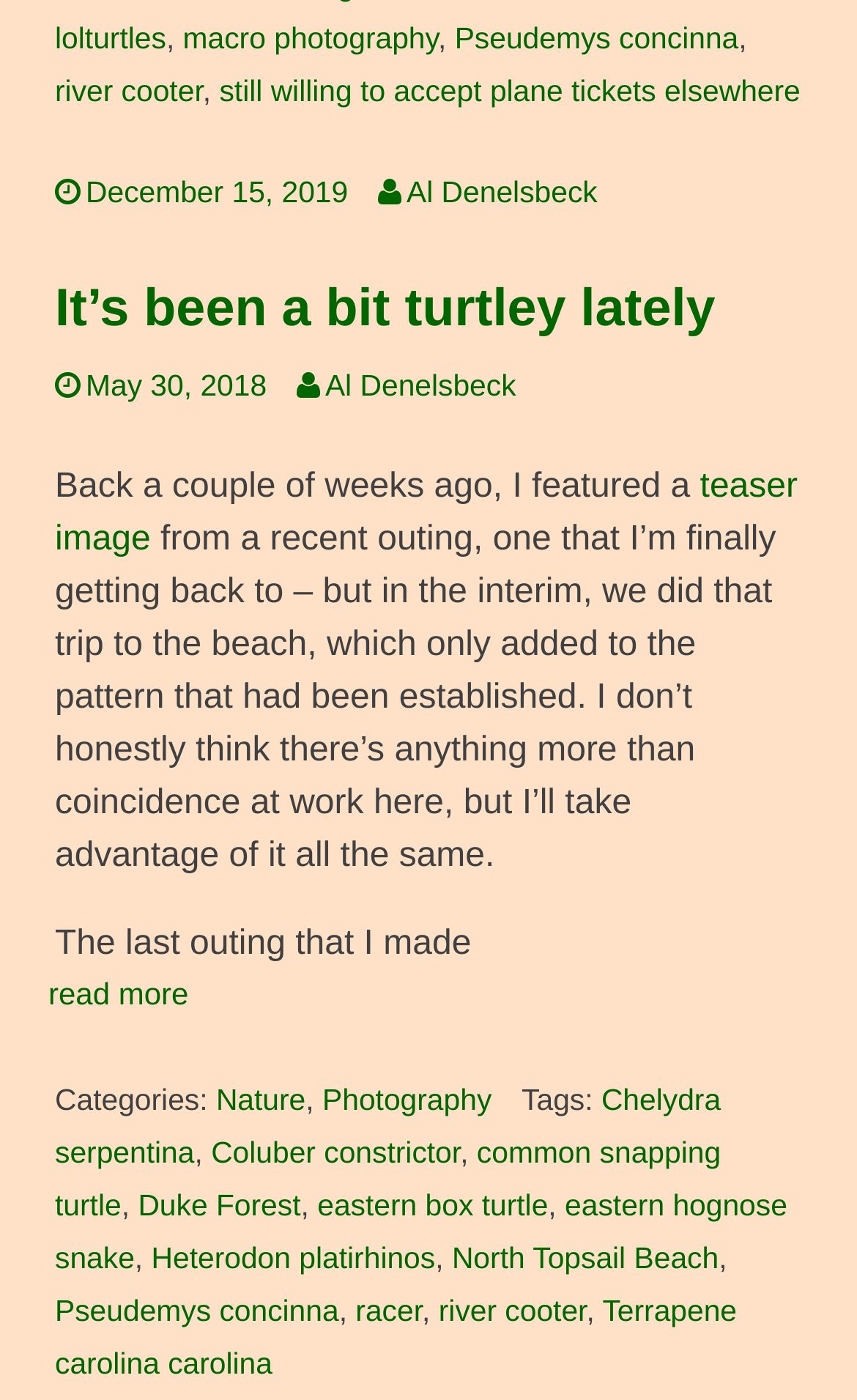What is the title of the article?
Answer the question with as much detail as possible.

The title of the article can be found in the header section of the webpage, which is 'It’s been a bit turtley lately'.